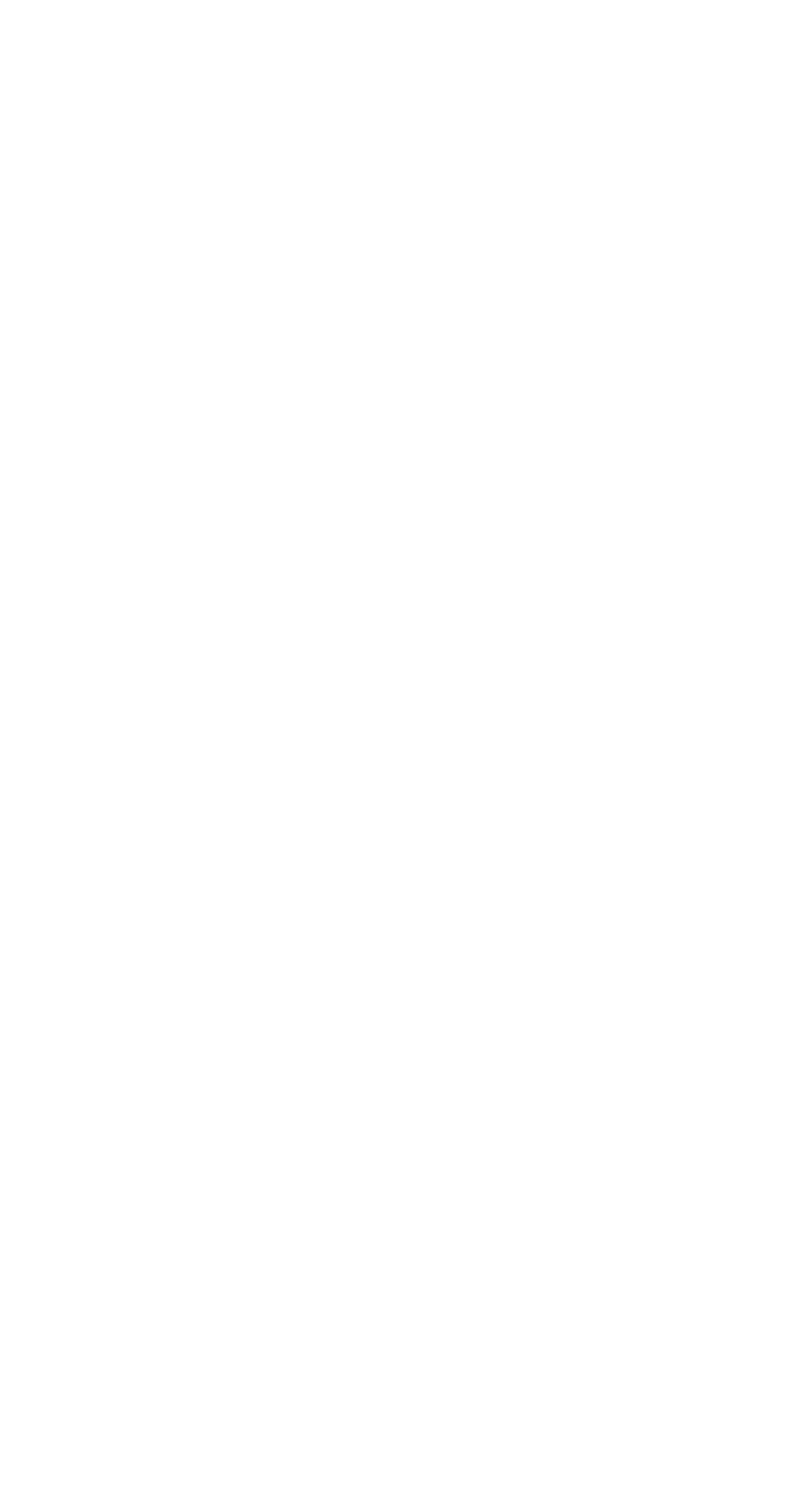How many social media links are available?
Could you give a comprehensive explanation in response to this question?

There are three social media links available, which are Linkedin, Twitter, and Facebook, located at the top of the page.